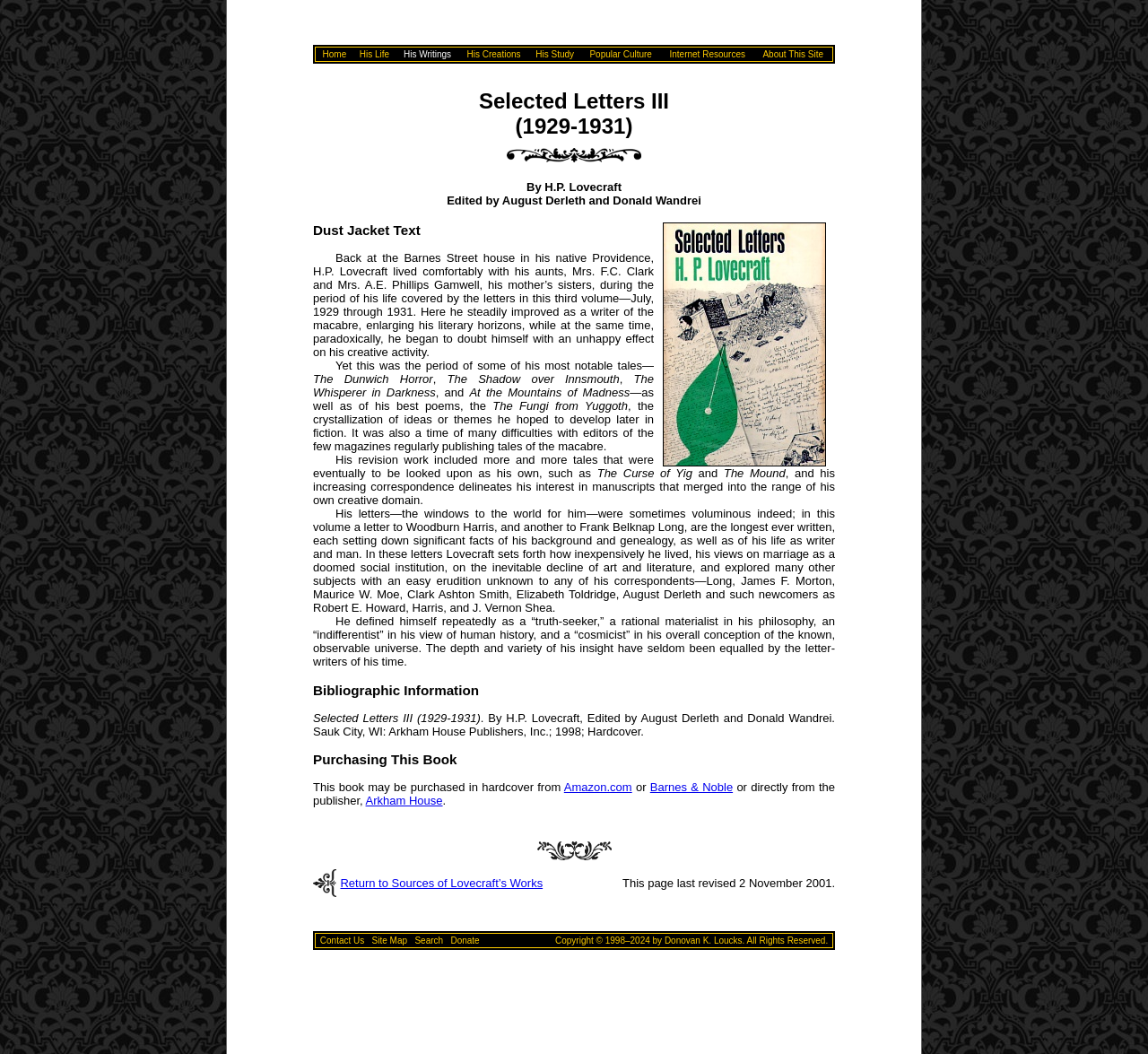Find the bounding box coordinates of the clickable area that will achieve the following instruction: "View His Life".

[0.313, 0.043, 0.339, 0.057]